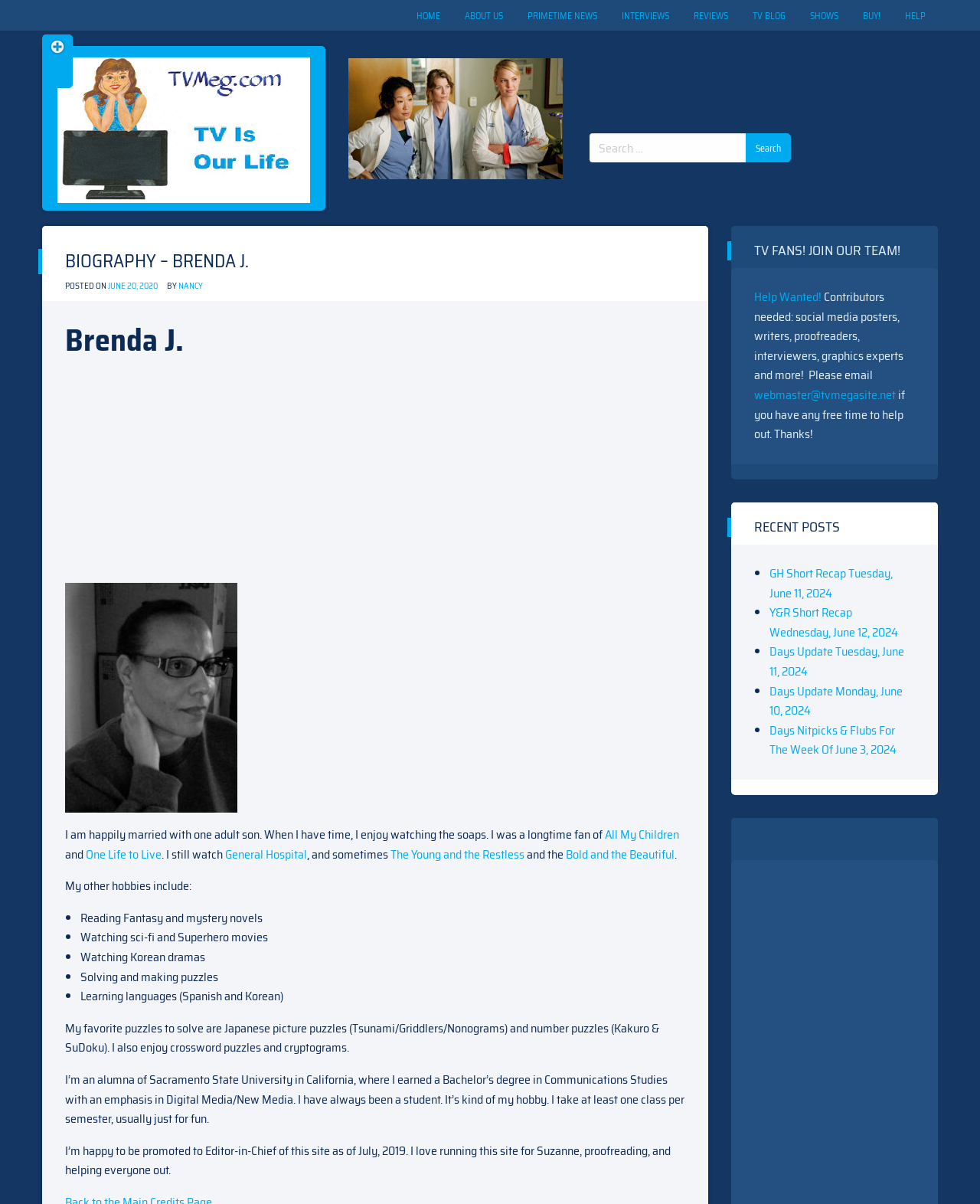Given the element description, predict the bounding box coordinates in the format (top-left x, top-left y, bottom-right x, bottom-right y). Make sure all values are between 0 and 1. Here is the element description: Nancy

[0.182, 0.232, 0.207, 0.243]